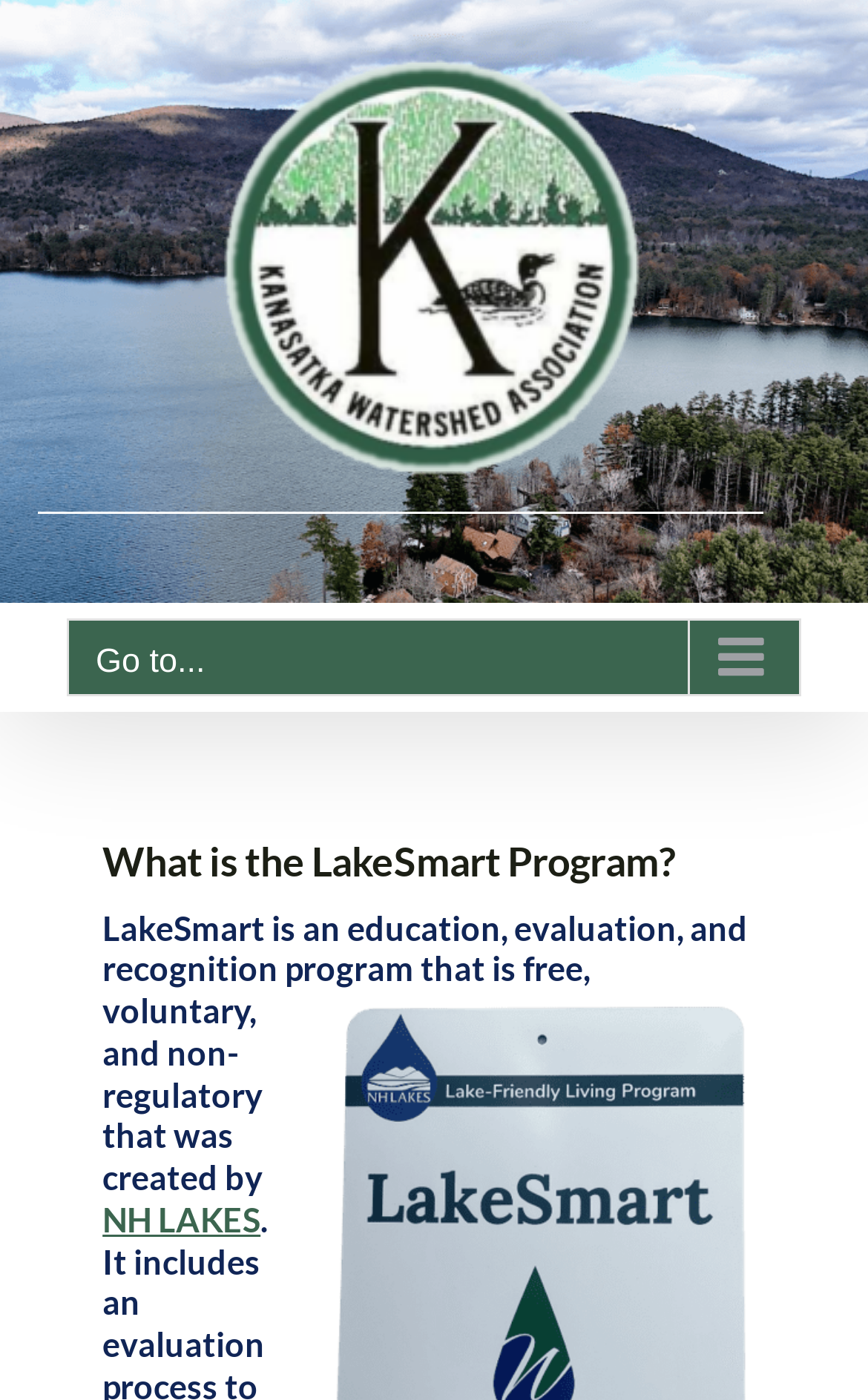Describe the webpage meticulously, covering all significant aspects.

The webpage is about the LakeSmart Program, with the title "LakeSmart Program – Lake Kanasatka Watershed Association" at the top. On the top-left corner, there is a logo of the Lake Kanasatka Watershed Association, which is an image linked to the association's website. 

Below the logo, there is a main menu for mobile devices, which is currently collapsed and can be expanded by clicking the "Go to..." button. 

The main content of the webpage starts with a heading "What is the LakeSmart Program?" located near the top-center of the page. Below the heading, there is a paragraph of text that describes the program, stating that it is an education, evaluation, and recognition program that is free, voluntary, and non-regulatory, created by NH LAKES. The text "NH LAKES" is a link to the NH LAKES website.